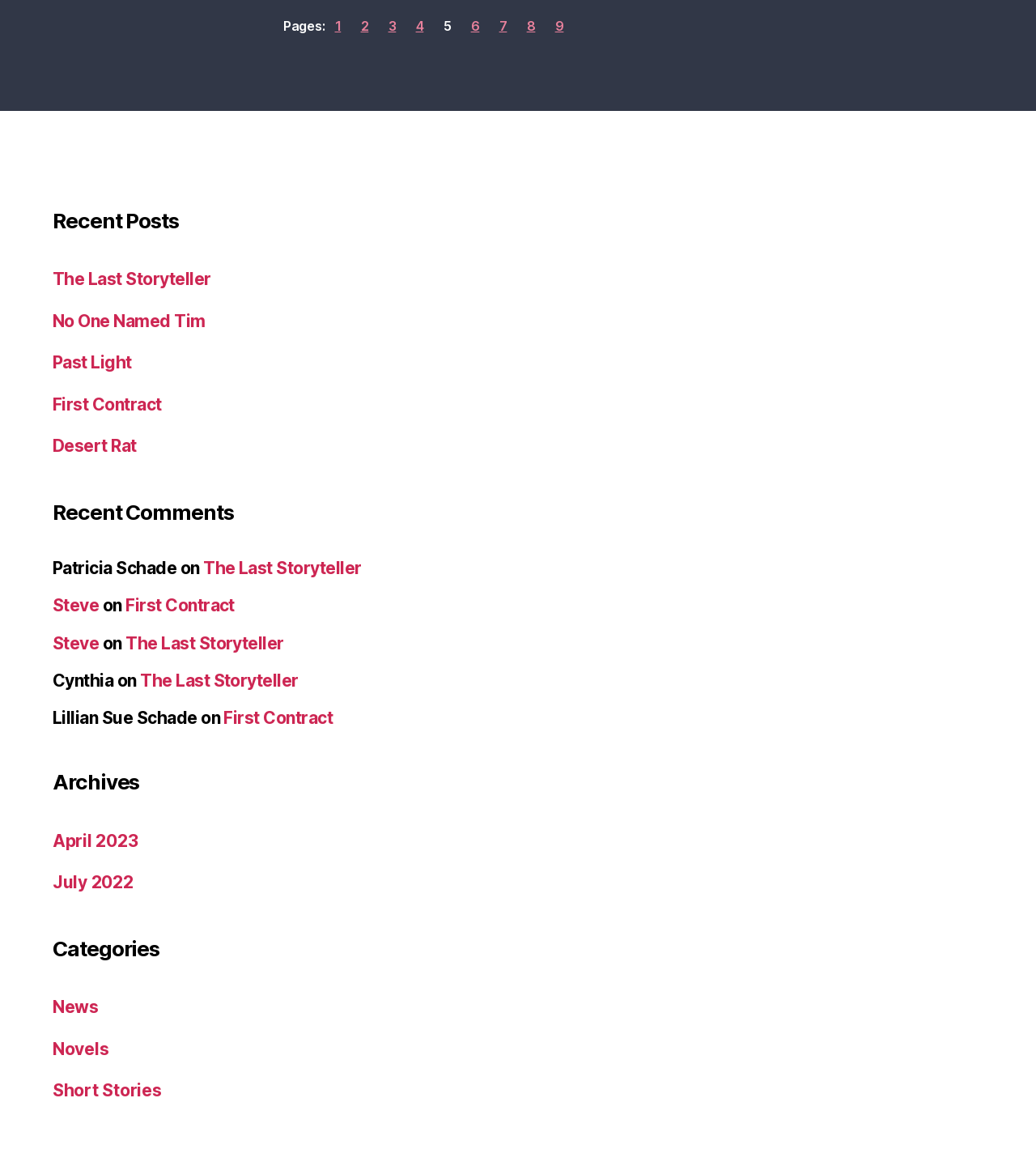Extract the bounding box coordinates of the UI element described by: "April 2023". The coordinates should include four float numbers ranging from 0 to 1, e.g., [left, top, right, bottom].

[0.051, 0.761, 0.133, 0.779]